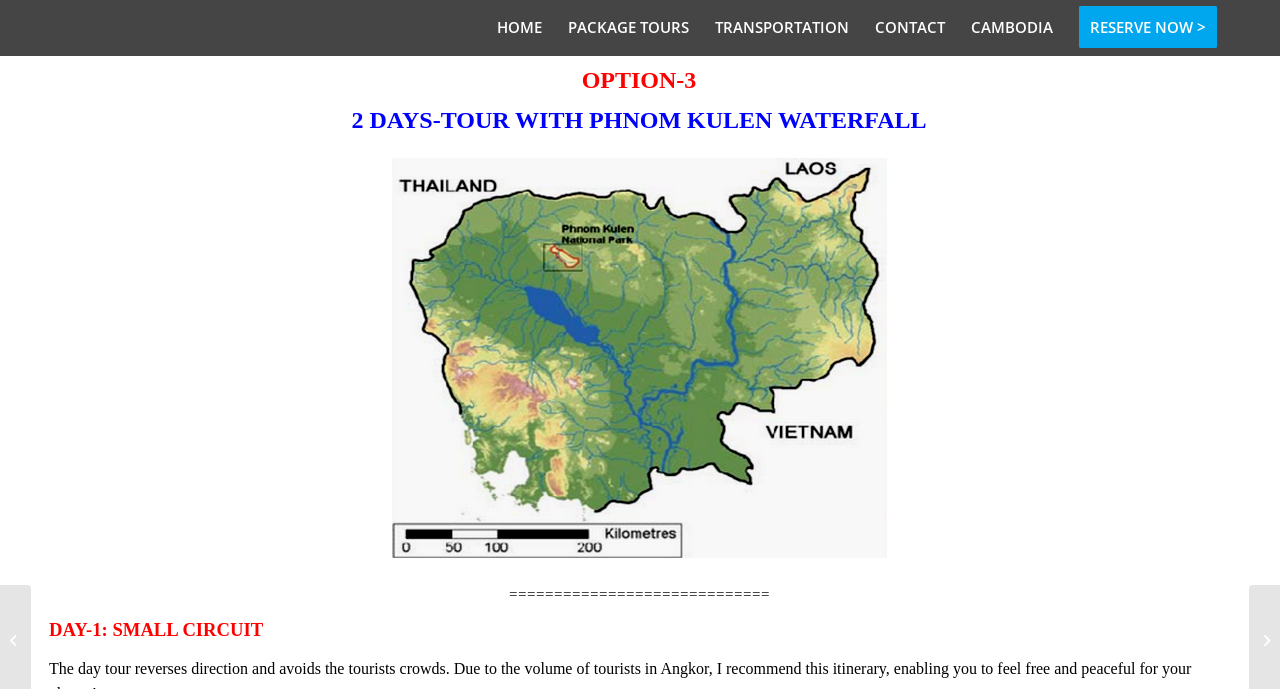Bounding box coordinates are specified in the format (top-left x, top-left y, bottom-right x, bottom-right y). All values are floating point numbers bounded between 0 and 1. Please provide the bounding box coordinate of the region this sentence describes: Package Tours

[0.434, 0.0, 0.548, 0.08]